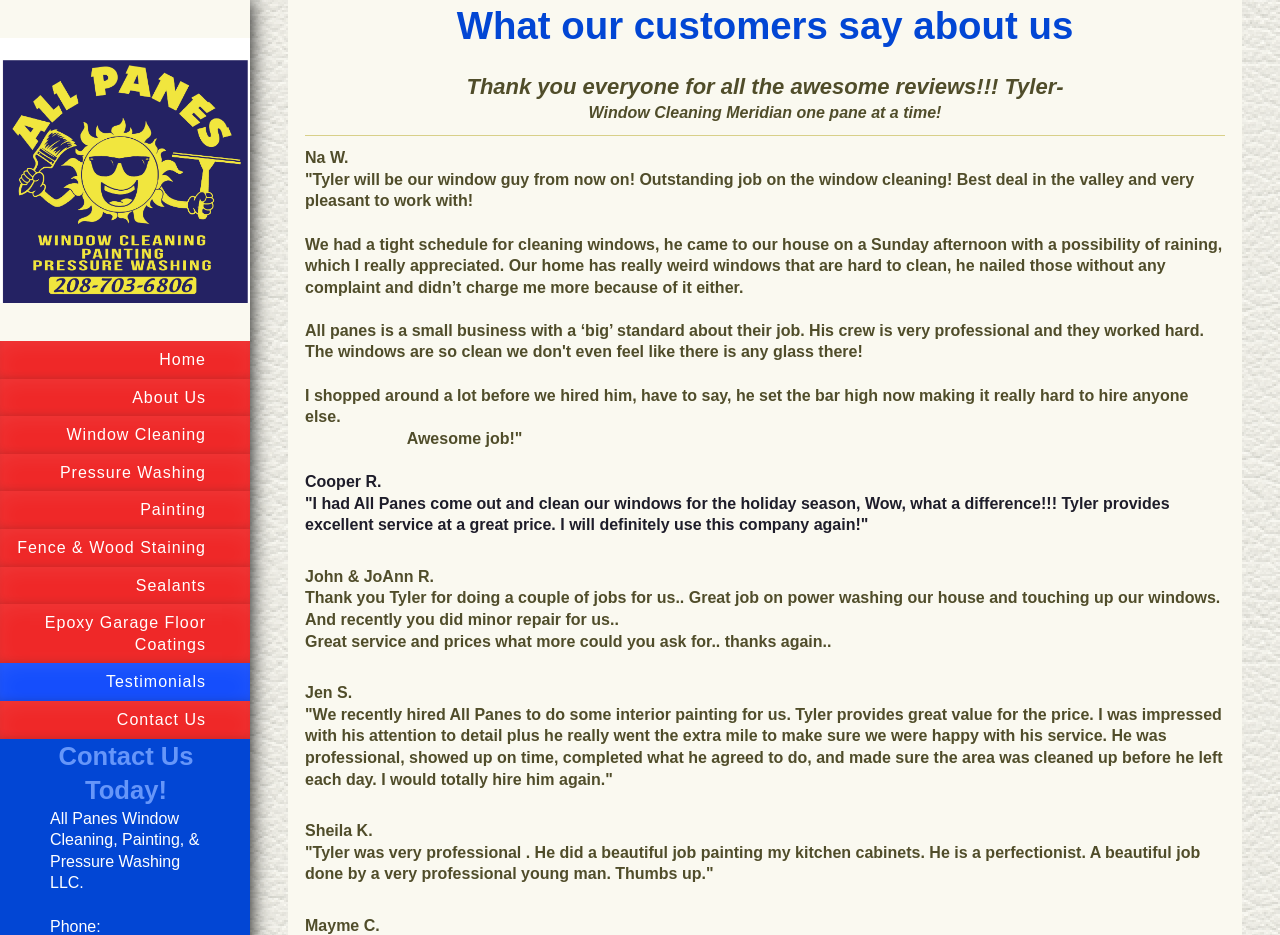Identify the bounding box coordinates of the section that should be clicked to achieve the task described: "Click on the 'Window Cleaning' link".

[0.0, 0.445, 0.195, 0.485]